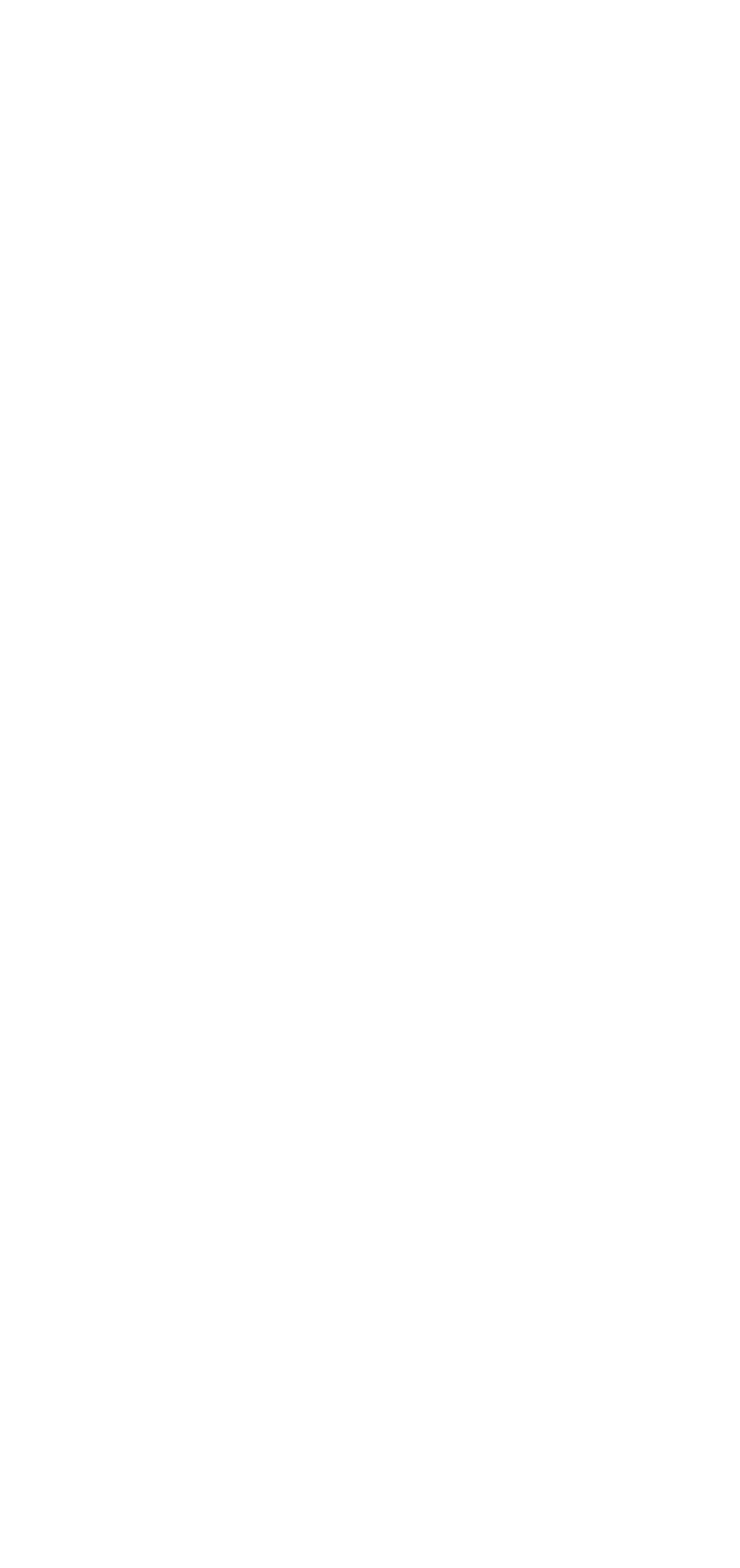Identify the bounding box of the HTML element described as: "Search".

None